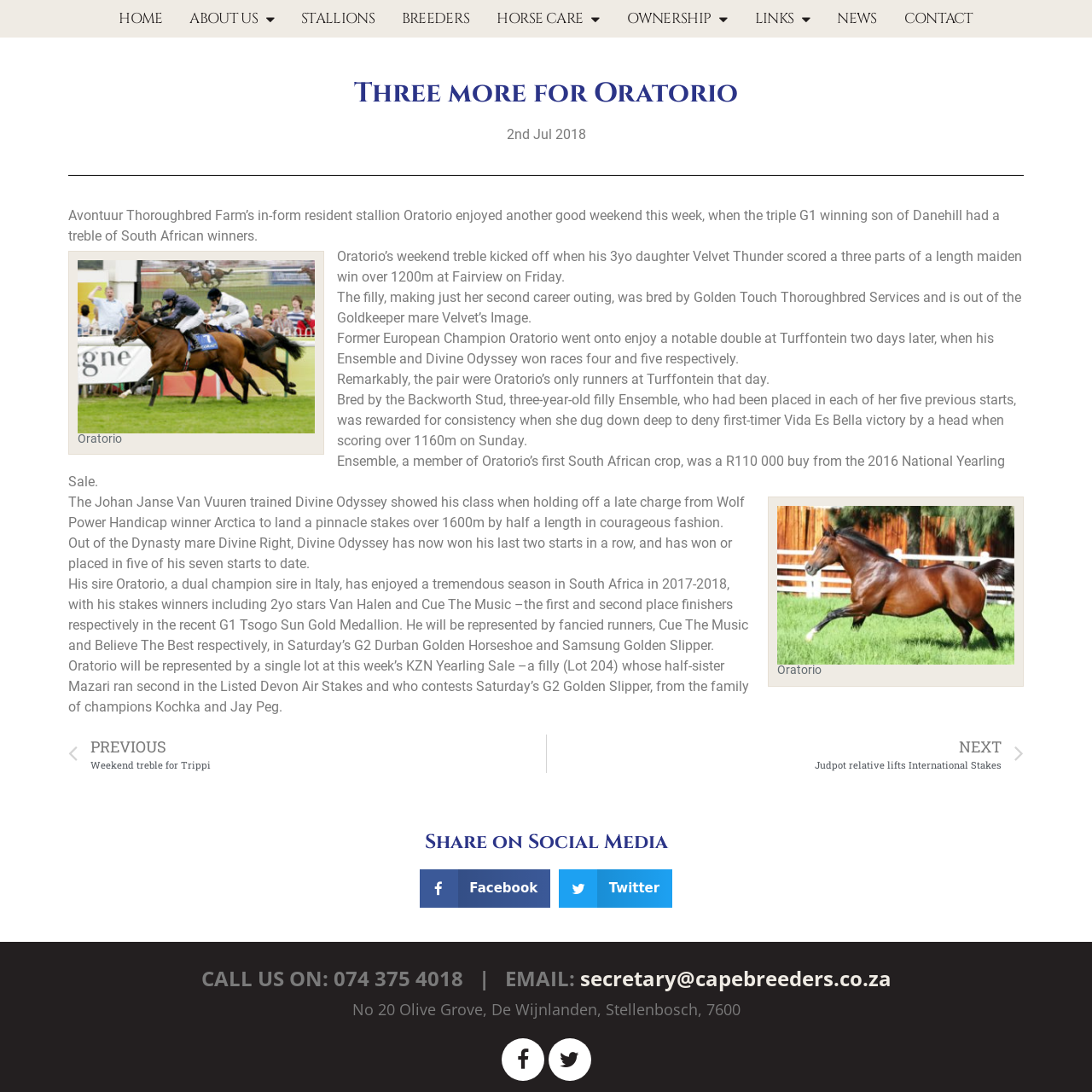Identify and provide the bounding box for the element described by: "NextJudpot relative lifts International StakesNext".

[0.5, 0.673, 0.938, 0.708]